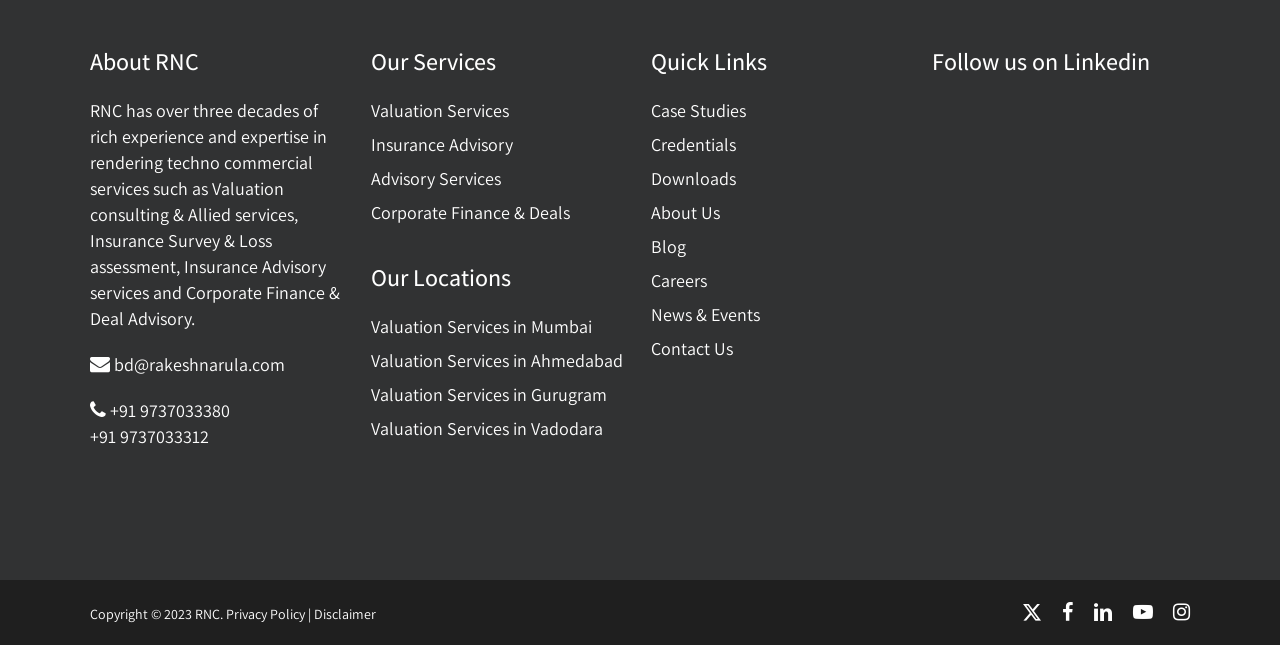Please respond to the question with a concise word or phrase:
What is the contact email of RNC?

bd@rakeshnarula.com